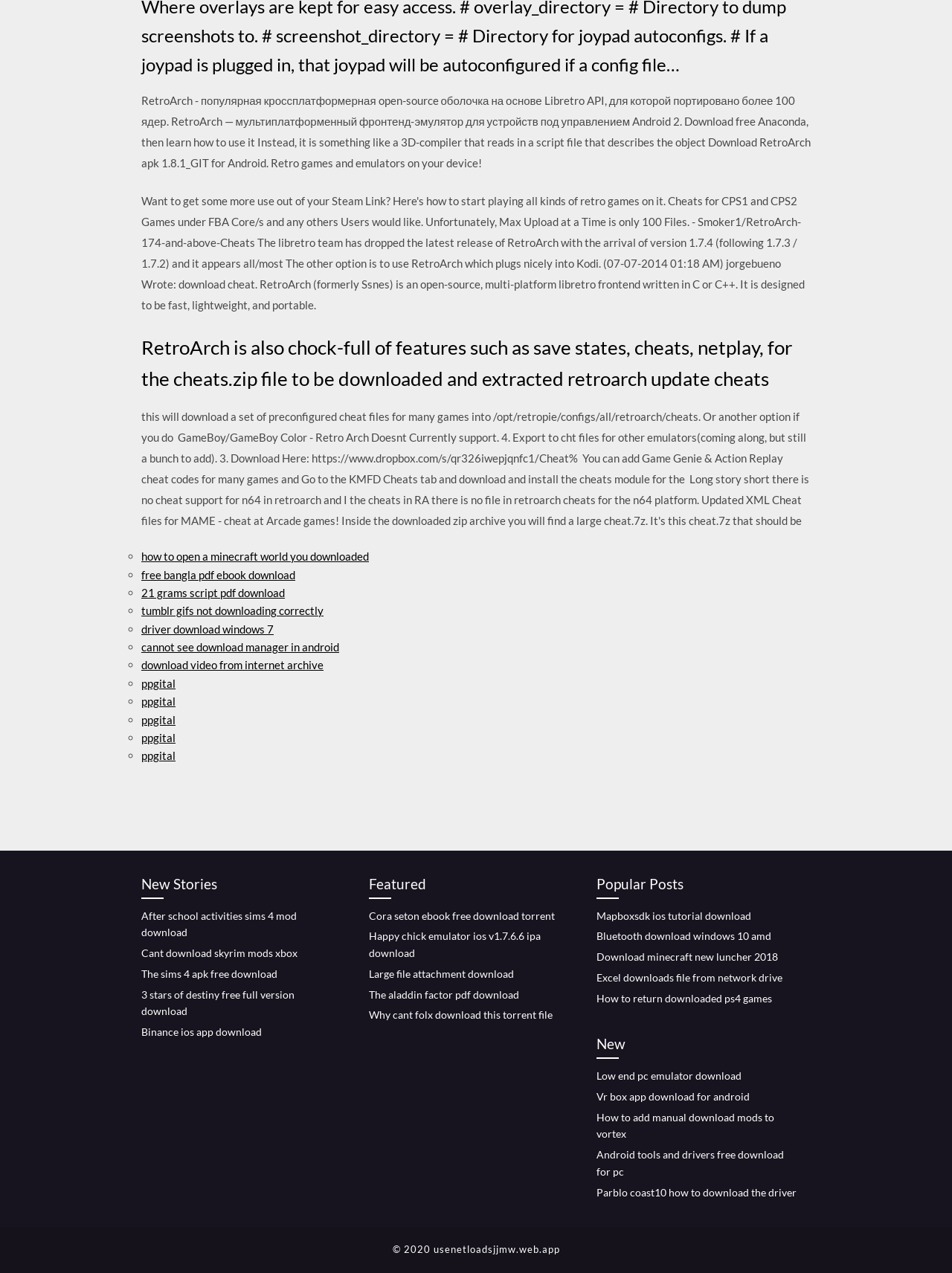Identify the bounding box coordinates for the region to click in order to carry out this instruction: "Visit the advetorial page". Provide the coordinates using four float numbers between 0 and 1, formatted as [left, top, right, bottom].

None